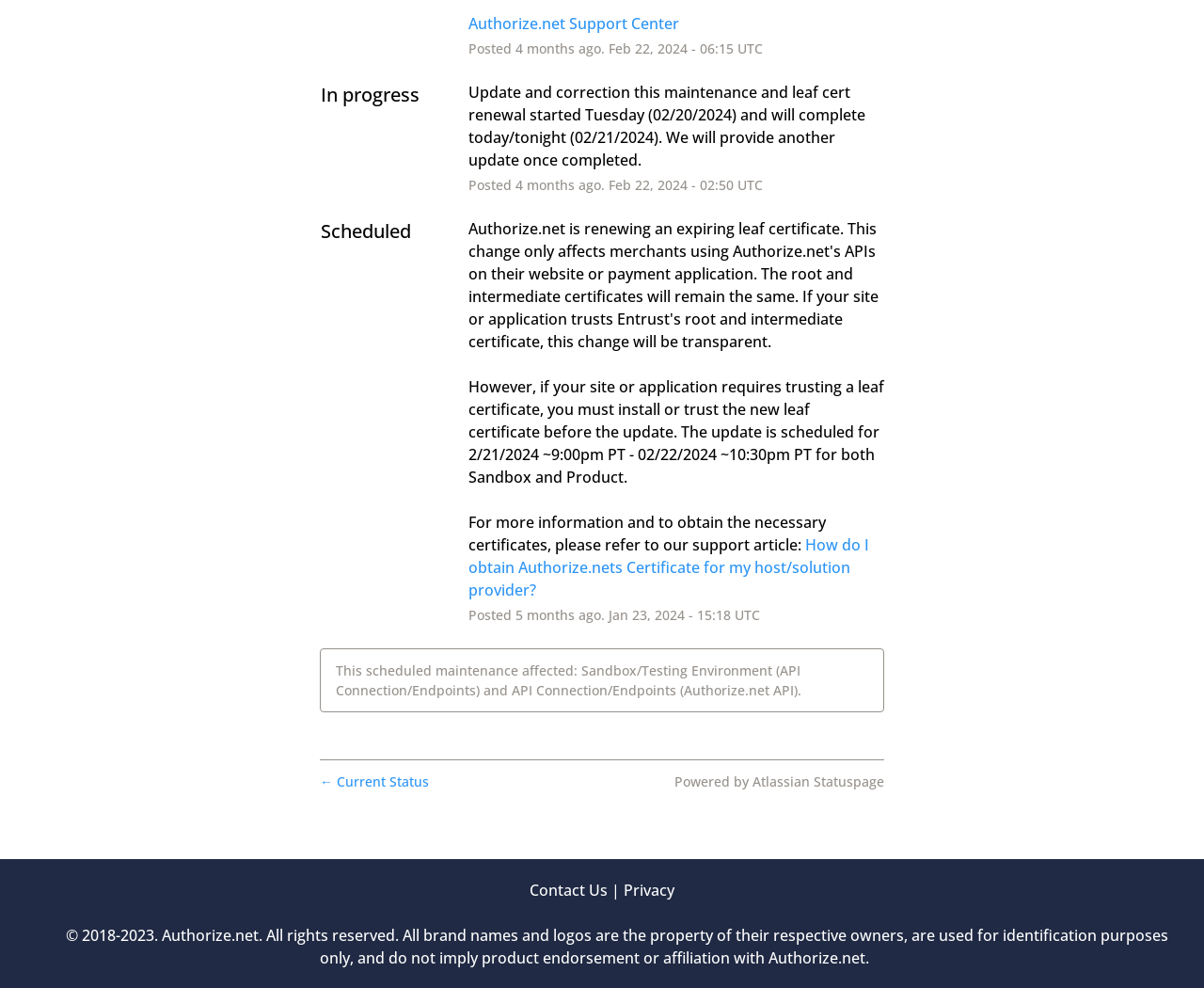Provide the bounding box coordinates of the UI element this sentence describes: "← Current Status".

[0.266, 0.782, 0.356, 0.8]